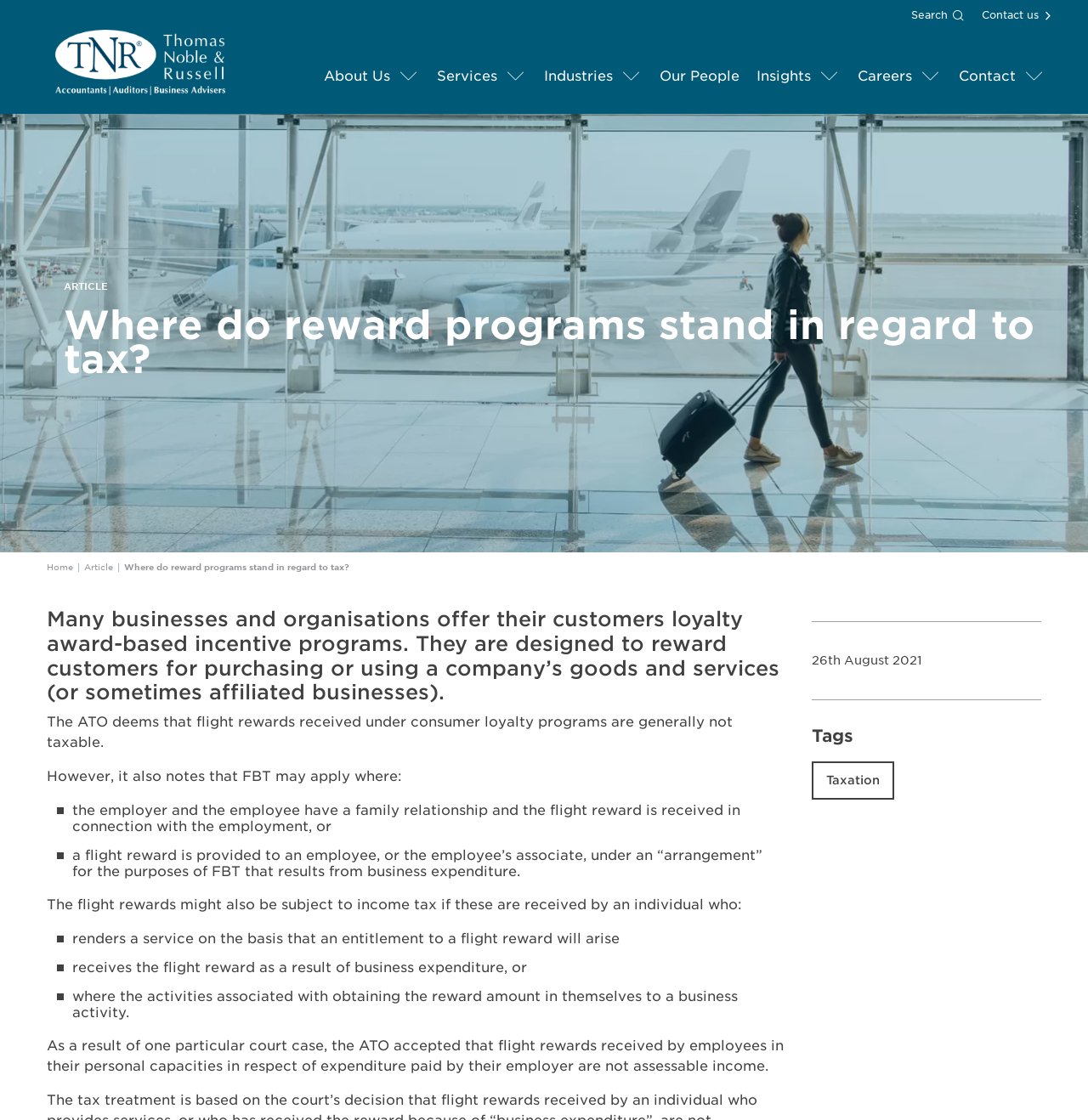Please specify the bounding box coordinates for the clickable region that will help you carry out the instruction: "Read the article".

[0.077, 0.501, 0.104, 0.511]